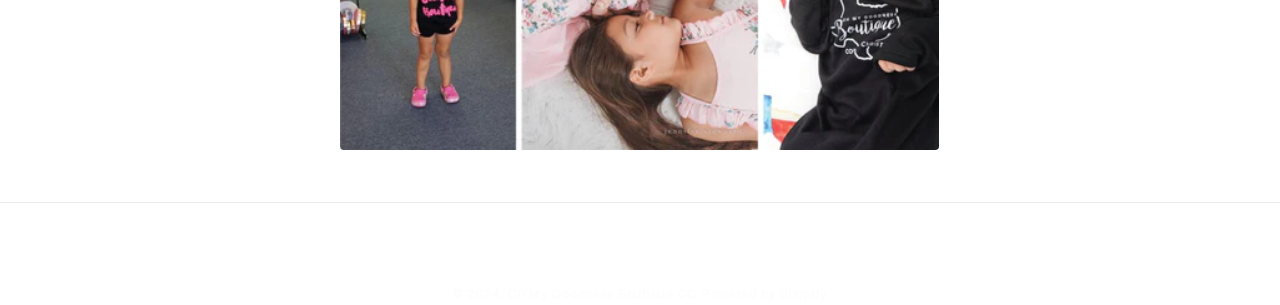Extract the bounding box coordinates for the UI element described as: "Oh My Goodness Boutique CC".

[0.397, 0.94, 0.545, 0.986]